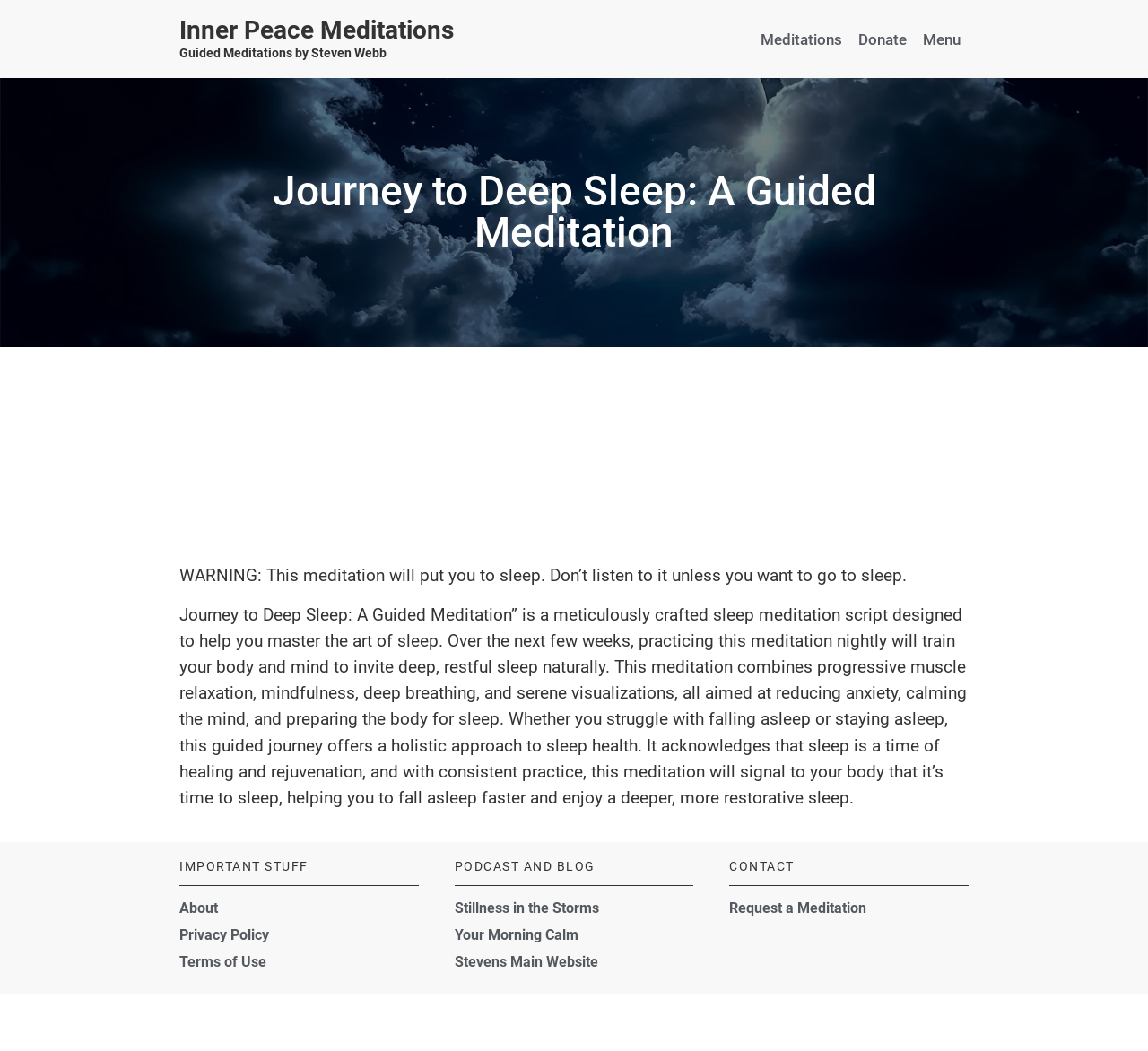Please locate the bounding box coordinates of the region I need to click to follow this instruction: "Visit the 'About' page".

[0.156, 0.851, 0.365, 0.877]